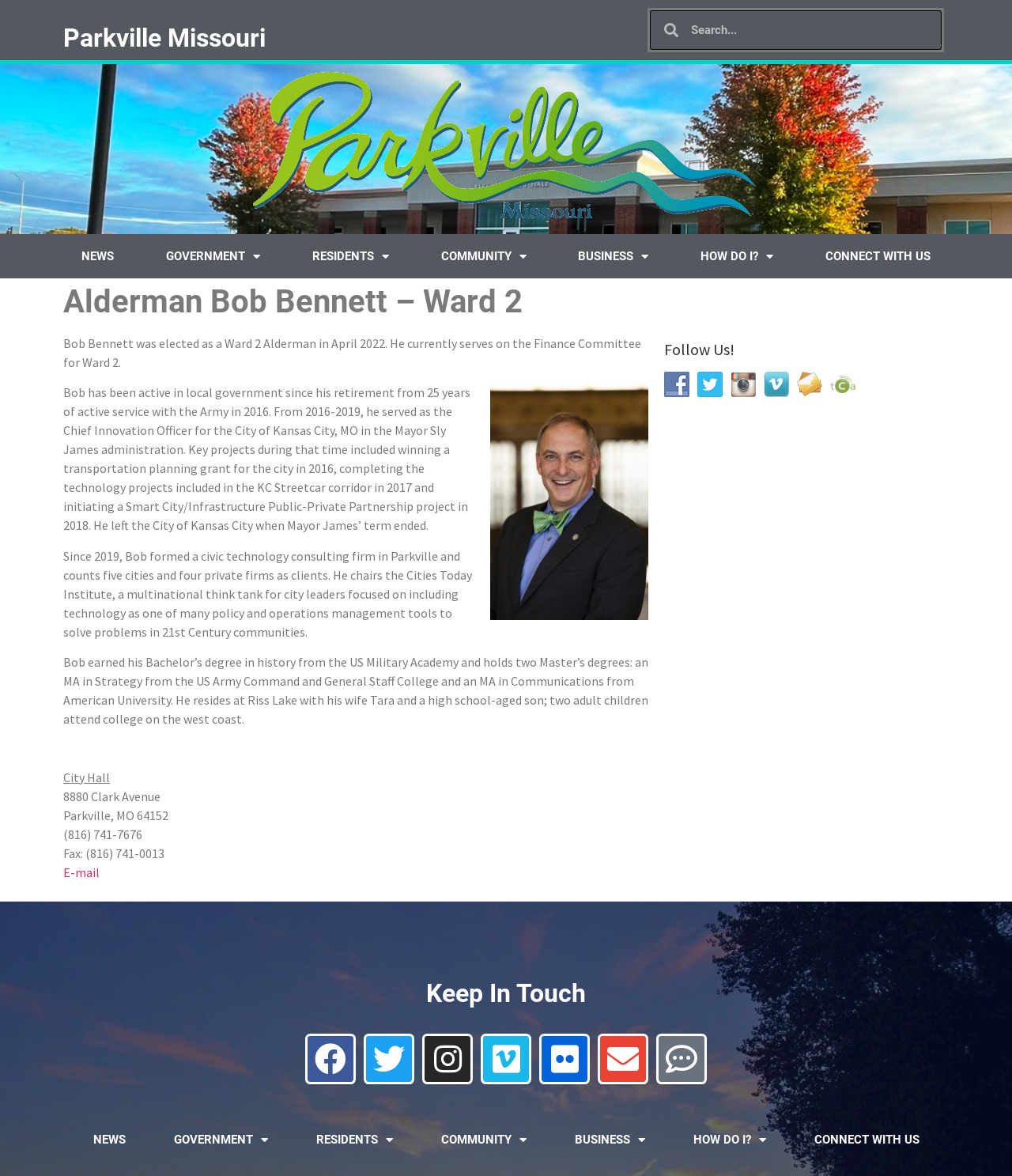Please find the bounding box coordinates of the element that you should click to achieve the following instruction: "Go to the 'Projects' page". The coordinates should be presented as four float numbers between 0 and 1: [left, top, right, bottom].

None